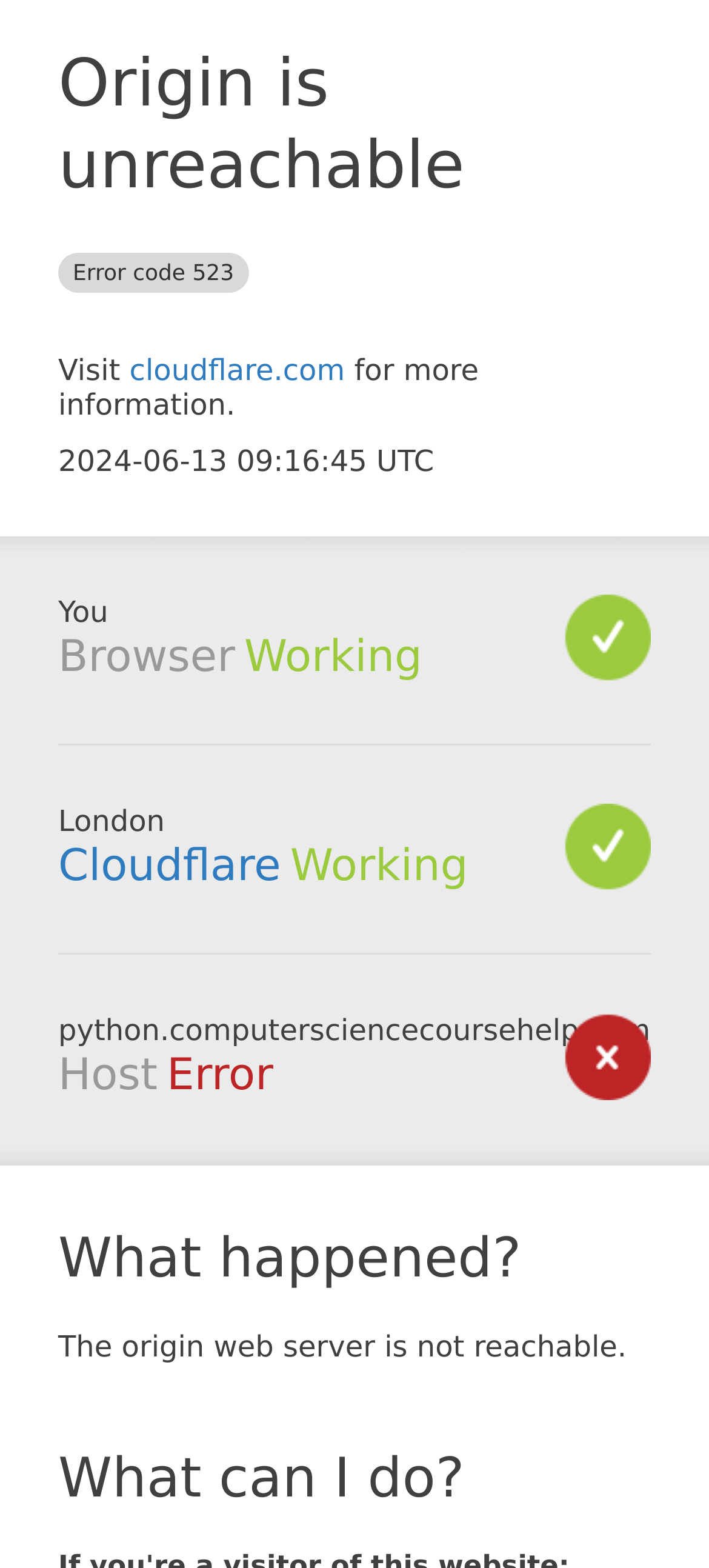What is the current time?
We need a detailed and meticulous answer to the question.

The current time is displayed as '2024-06-13 09:16:45 UTC' on the webpage, which is likely the time when the error occurred.